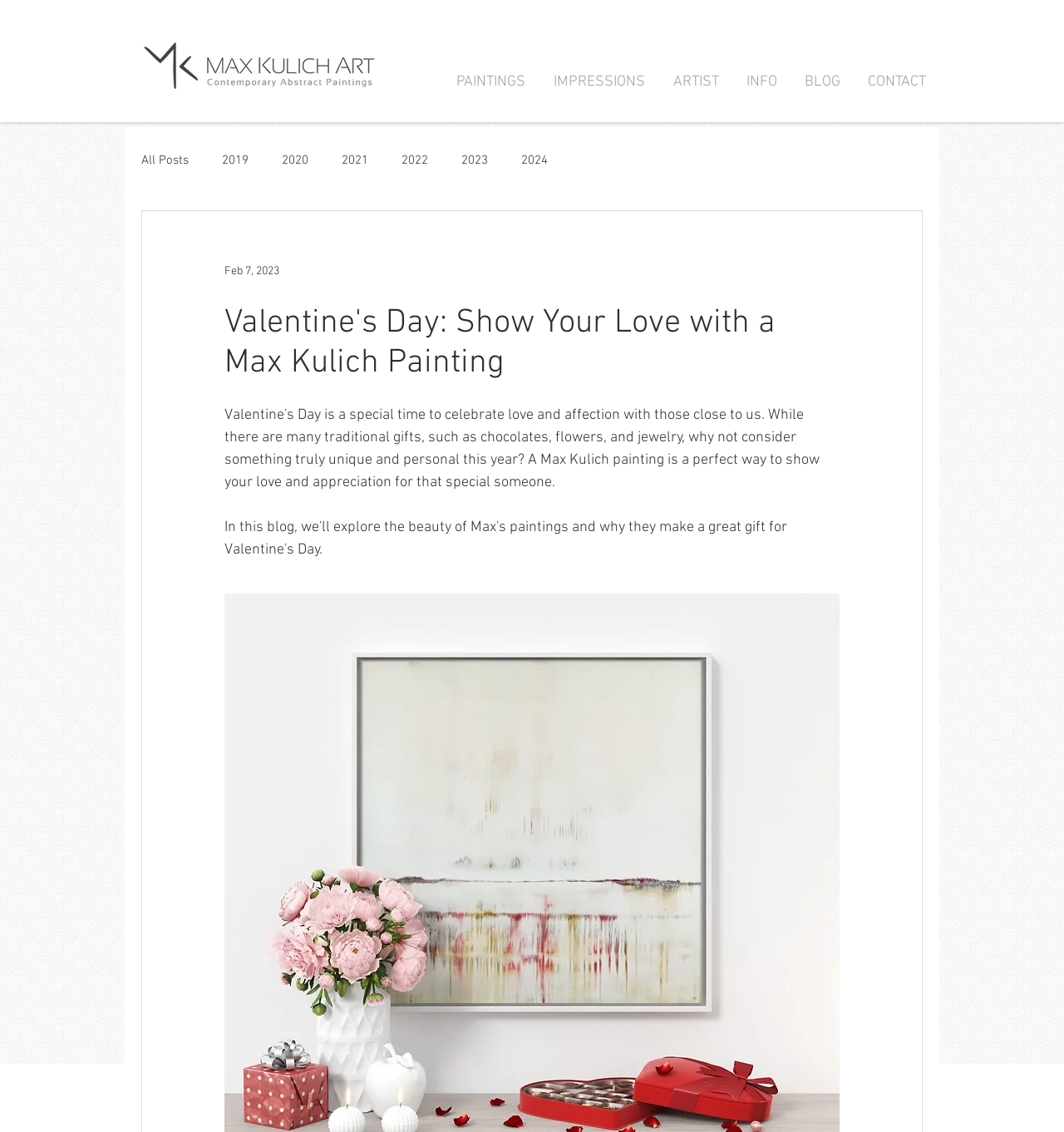Determine the bounding box for the described UI element: "All Posts".

[0.133, 0.135, 0.177, 0.148]